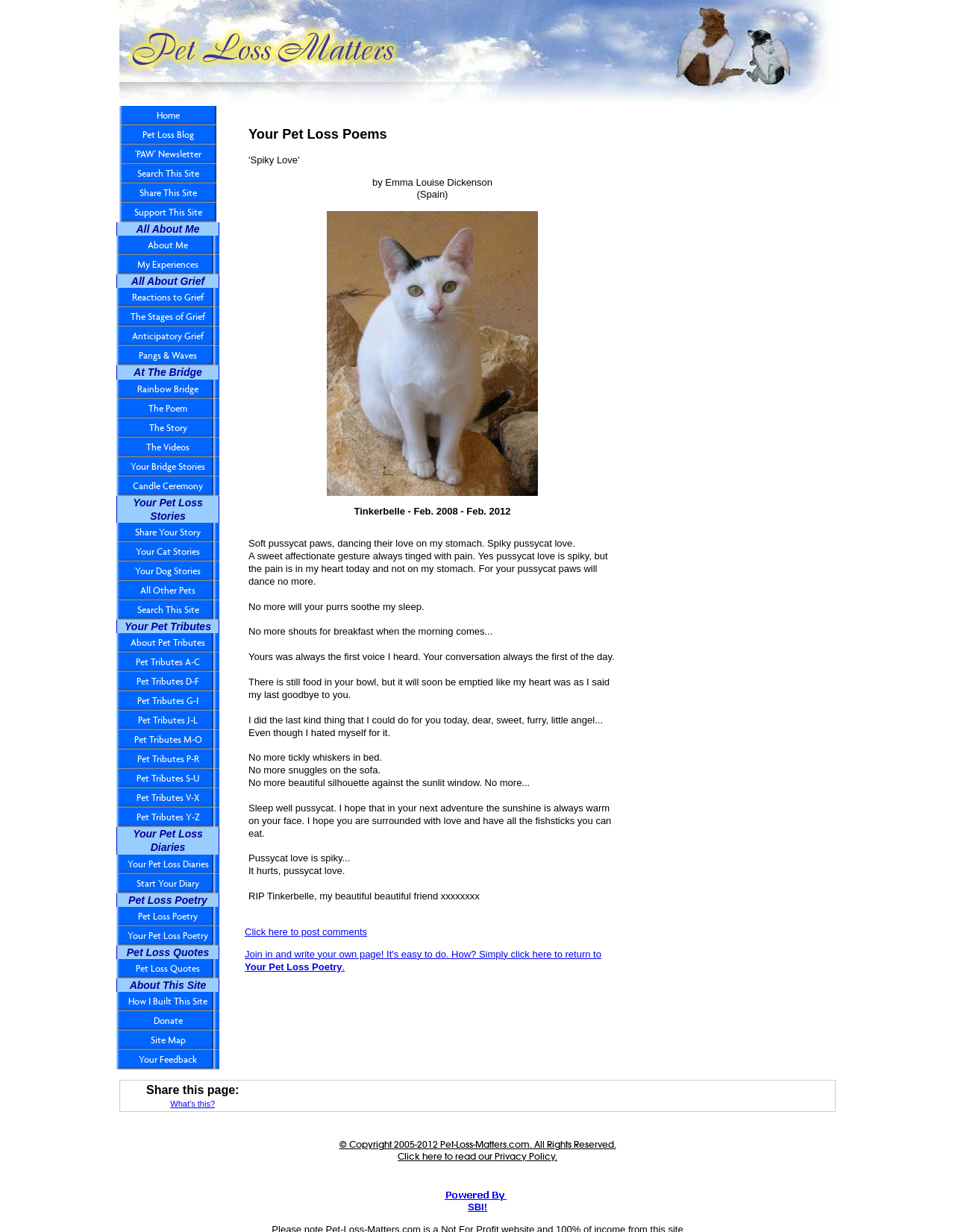Find the bounding box coordinates for the element described here: "Your Cat Stories".

[0.122, 0.44, 0.23, 0.456]